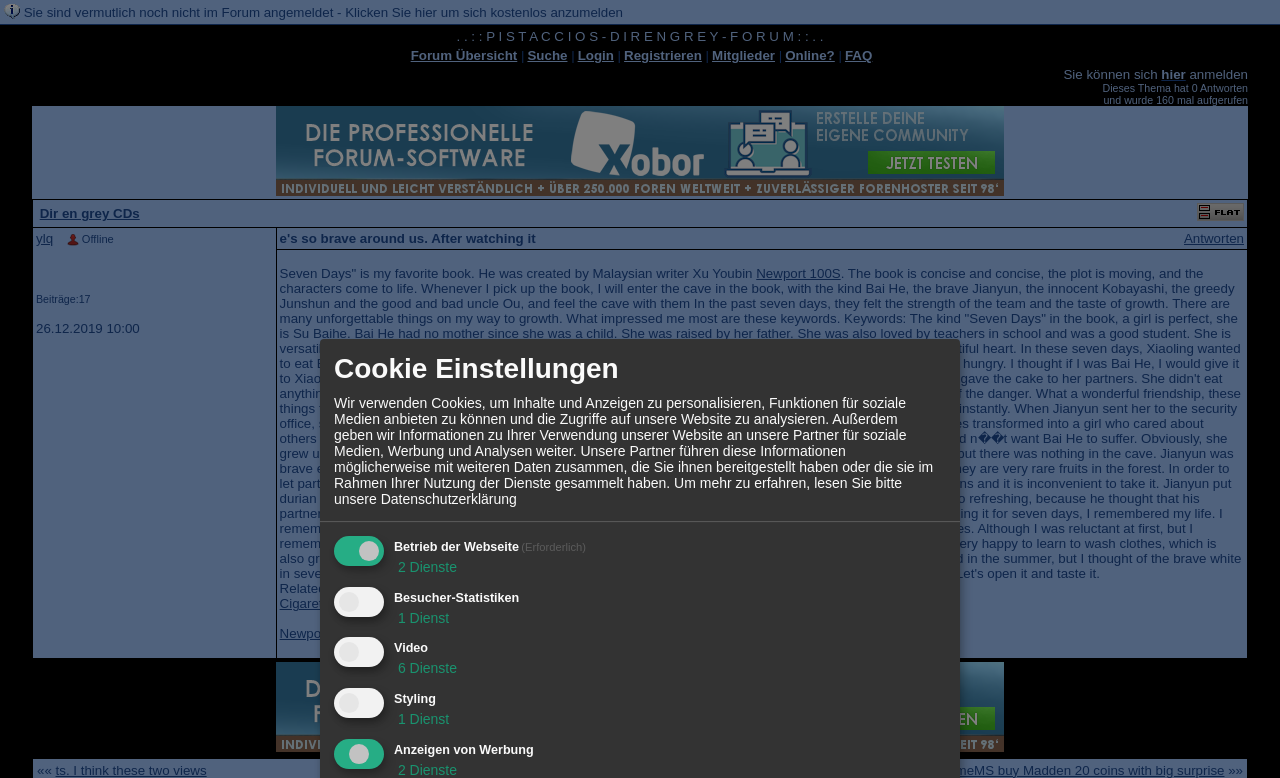Locate the bounding box coordinates of the item that should be clicked to fulfill the instruction: "register to the forum".

[0.488, 0.062, 0.548, 0.081]